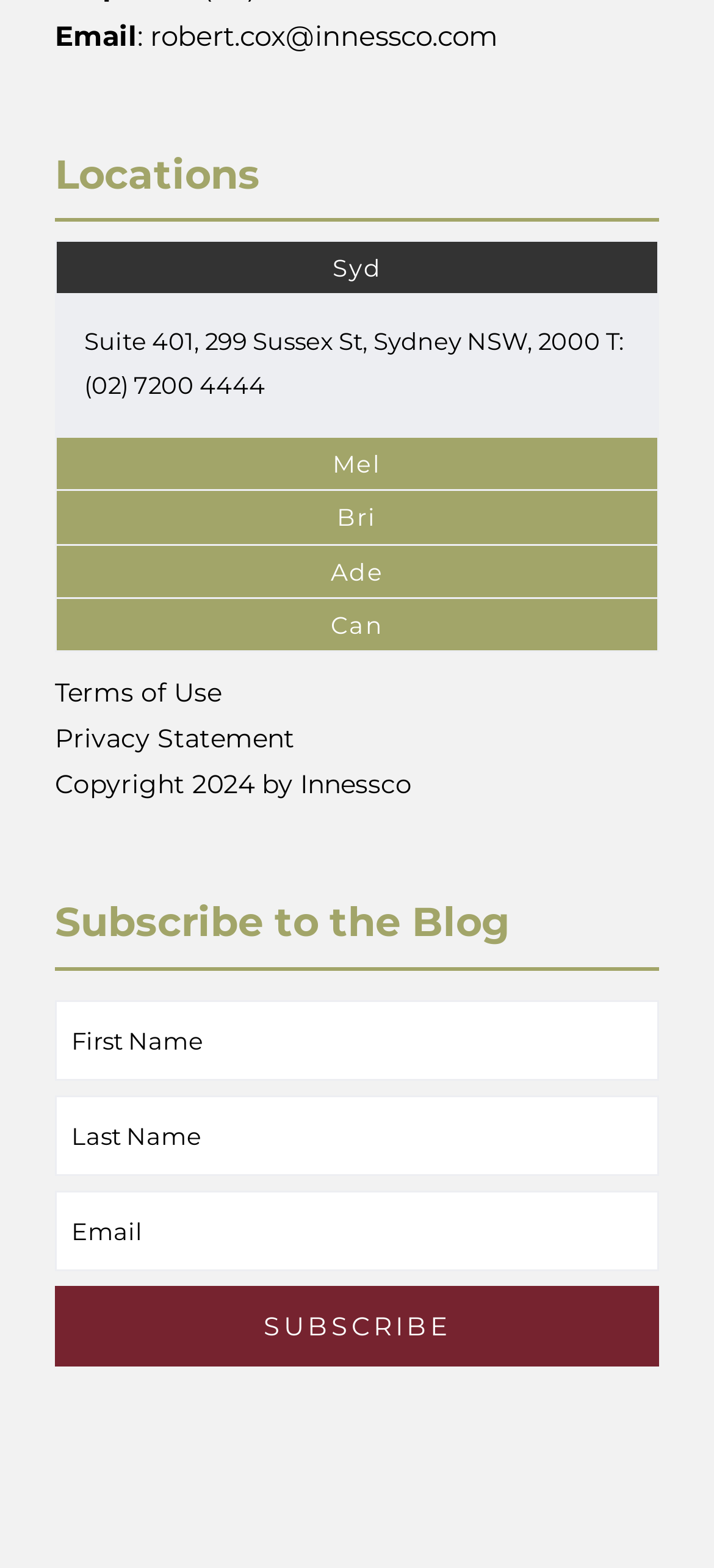Respond to the following query with just one word or a short phrase: 
What is the copyright year of the webpage?

2024